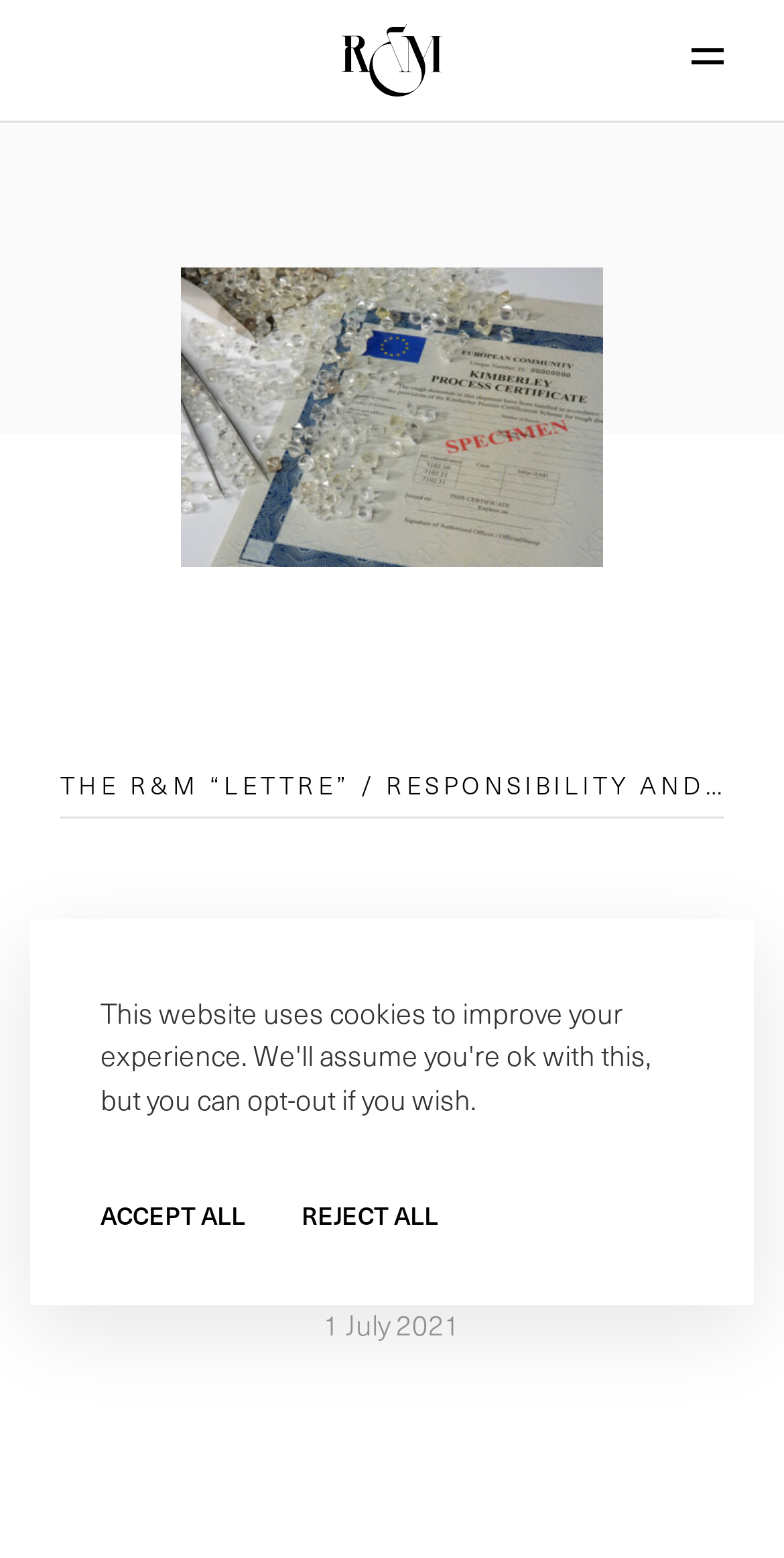Can you determine the bounding box coordinates of the area that needs to be clicked to fulfill the following instruction: "Go to Our Expertise page"?

[0.115, 0.186, 0.885, 0.241]